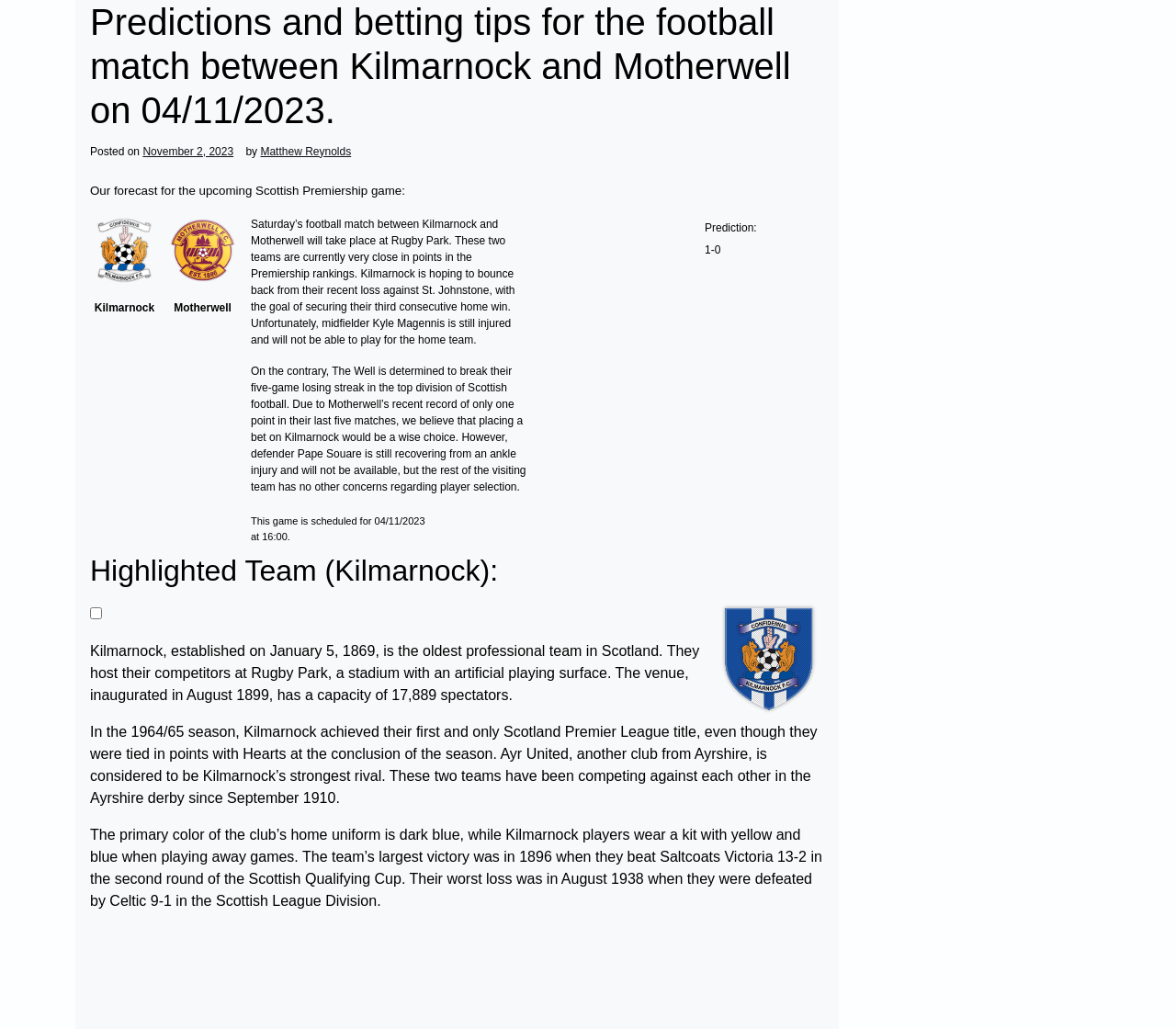Please locate the UI element described by "Matthew Reynolds" and provide its bounding box coordinates.

[0.221, 0.142, 0.299, 0.152]